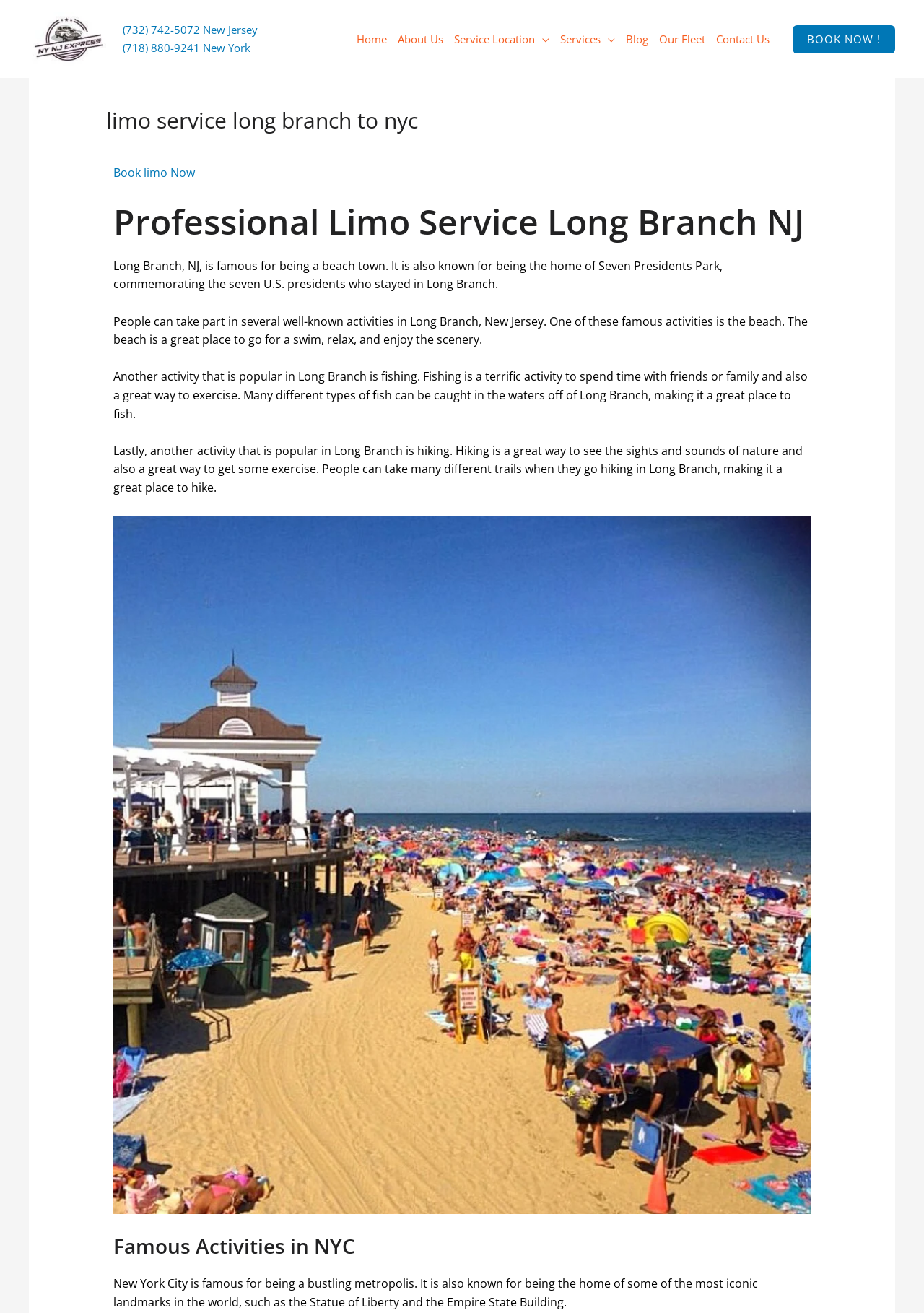Locate the bounding box coordinates of the element I should click to achieve the following instruction: "Click the NY NJ Express link".

[0.031, 0.023, 0.117, 0.035]